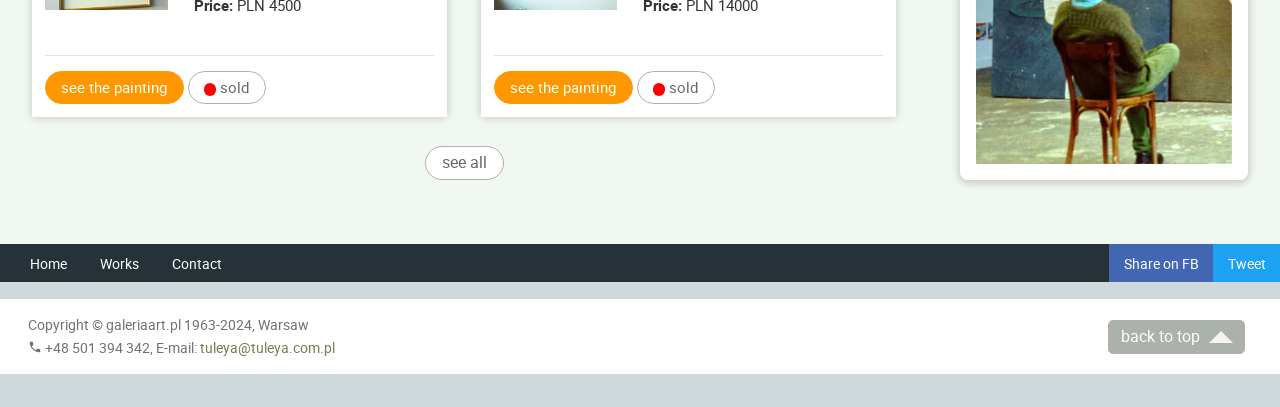Answer the following query with a single word or phrase:
What is the copyright year range mentioned on the webpage?

1963-2024